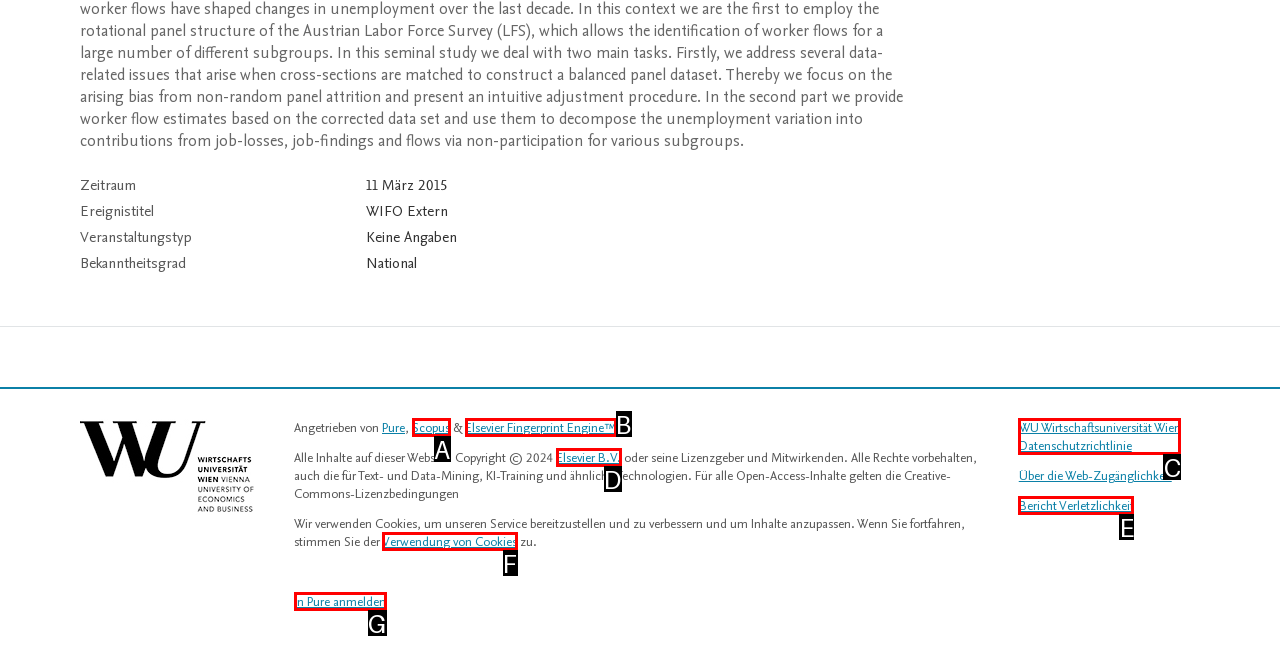Based on the element description: Scopus, choose the HTML element that matches best. Provide the letter of your selected option.

A